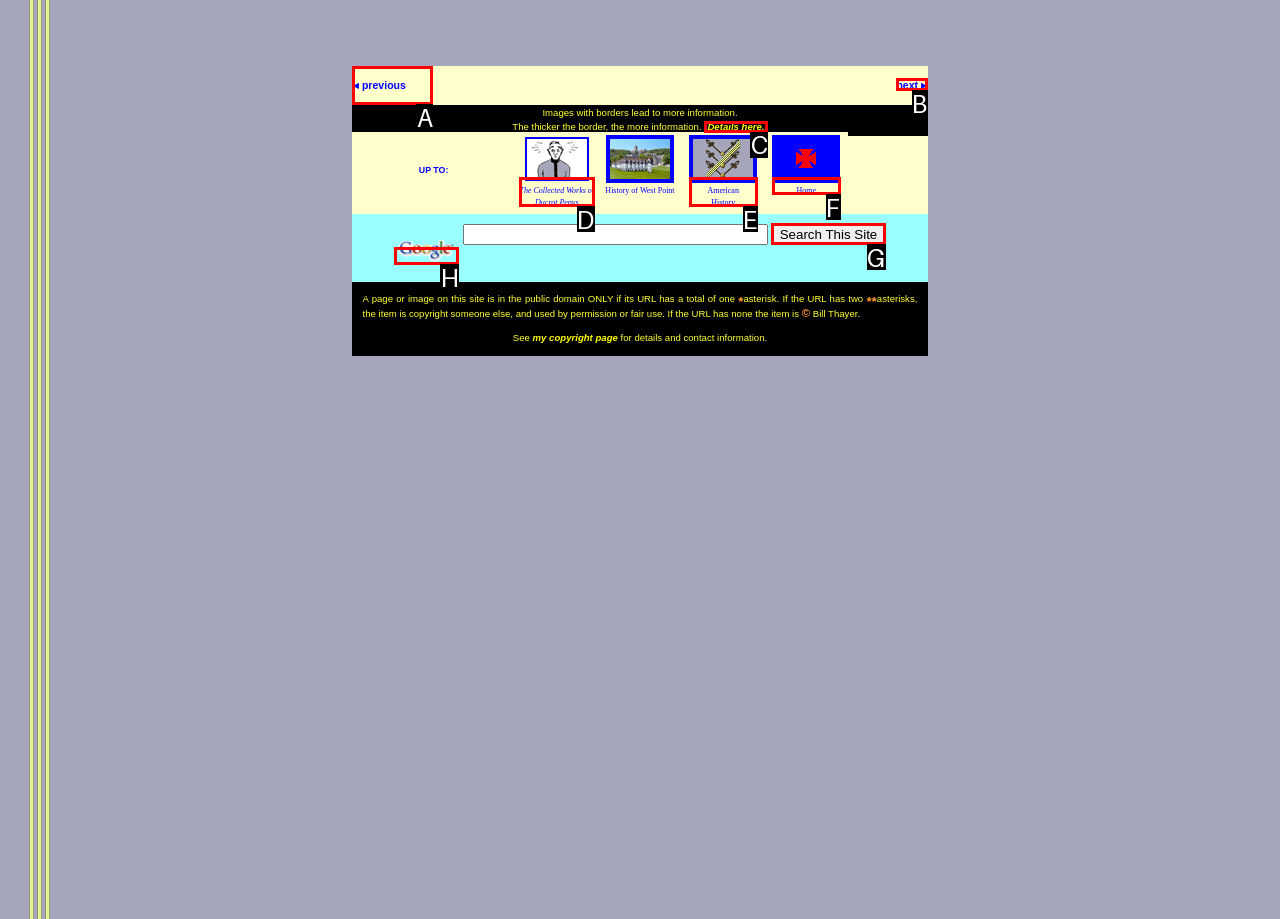Choose the letter that corresponds to the correct button to accomplish the task: go to previous page
Reply with the letter of the correct selection only.

A